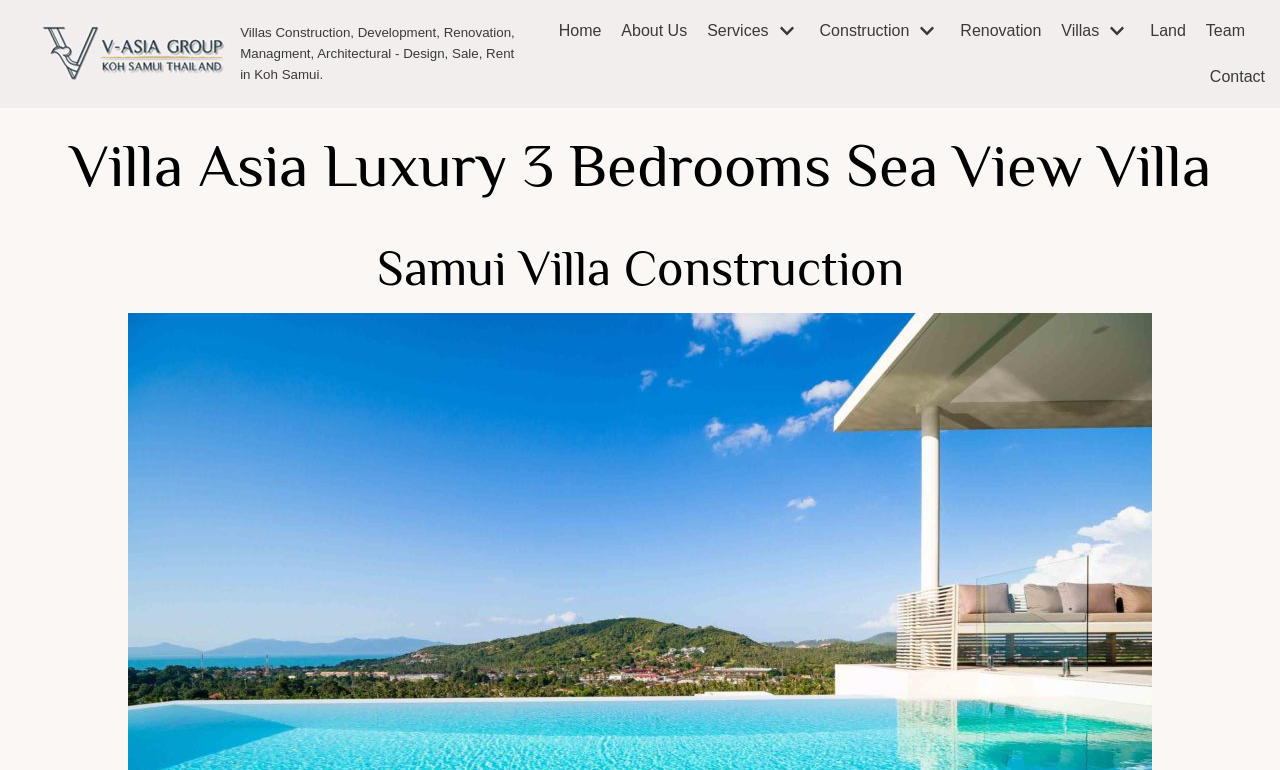Describe all the key features and sections of the webpage thoroughly.

The webpage is about Samui Villa Construction, a luxury villa construction company in Asia. At the top left corner, there is a link to skip to the content. Next to it, there is a link to the V-asia Group, accompanied by a brief description of the company's services, including villas construction, development, renovation, management, architectural design, sale, and rent in Koh Samui.

Below the top section, there is a primary navigation menu that spans across the page, containing links to various pages, including Home, About Us, Services, Construction, Renovation, Villas, Land, Team, and Contact. Each link has a small icon next to it, except for the Contact link, which is slightly larger and positioned at the bottom right corner of the navigation menu.

The main content of the page is divided into two sections. The first section has a heading that reads "Villa Asia Luxury 3 Bedrooms Sea View Villa" and contains a link to the villa's details. The second section has a heading that reads "Samui Villa Construction" and appears to be the main introduction to the company.

Overall, the webpage has a clean and organized layout, with clear headings and concise text, making it easy to navigate and find information about Samui Villa Construction and their services.